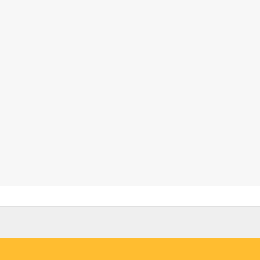What is the purpose of the image?
Could you answer the question in a detailed manner, providing as much information as possible?

The image is part of an article titled 'Gateways to Italy – Offer your services to funds and investors willing to explore opportunities in Italy. Become a partner!' which emphasizes the potential of Italy as a market for investment and strategic partnerships, indicating that the purpose of the image is to attract investors and potential partners.